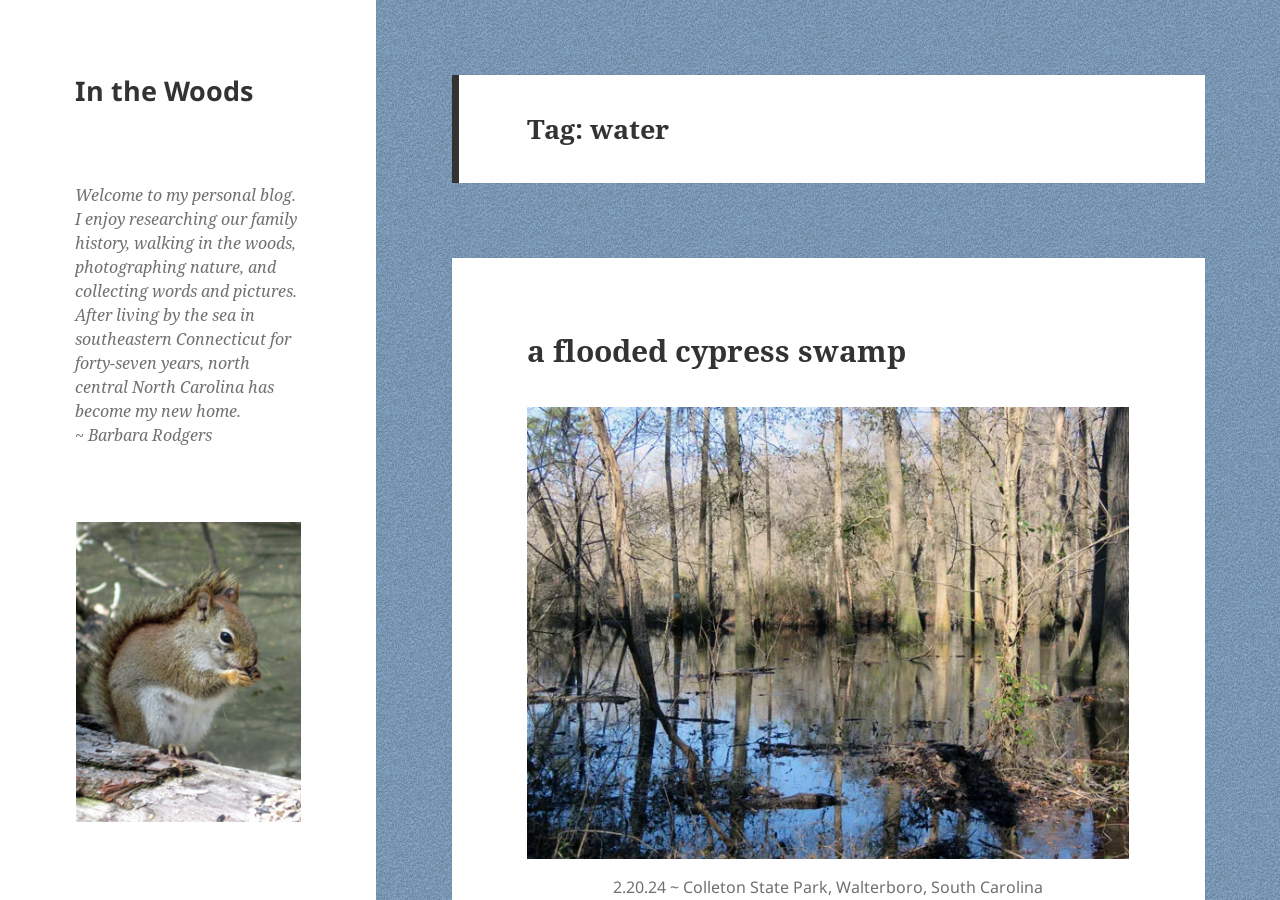Please answer the following question as detailed as possible based on the image: 
What is the author's name?

The author's name is mentioned in the StaticText element with the text '~ Barbara Rodgers' at the top of the webpage, indicating that the blog is written by Barbara Rodgers.